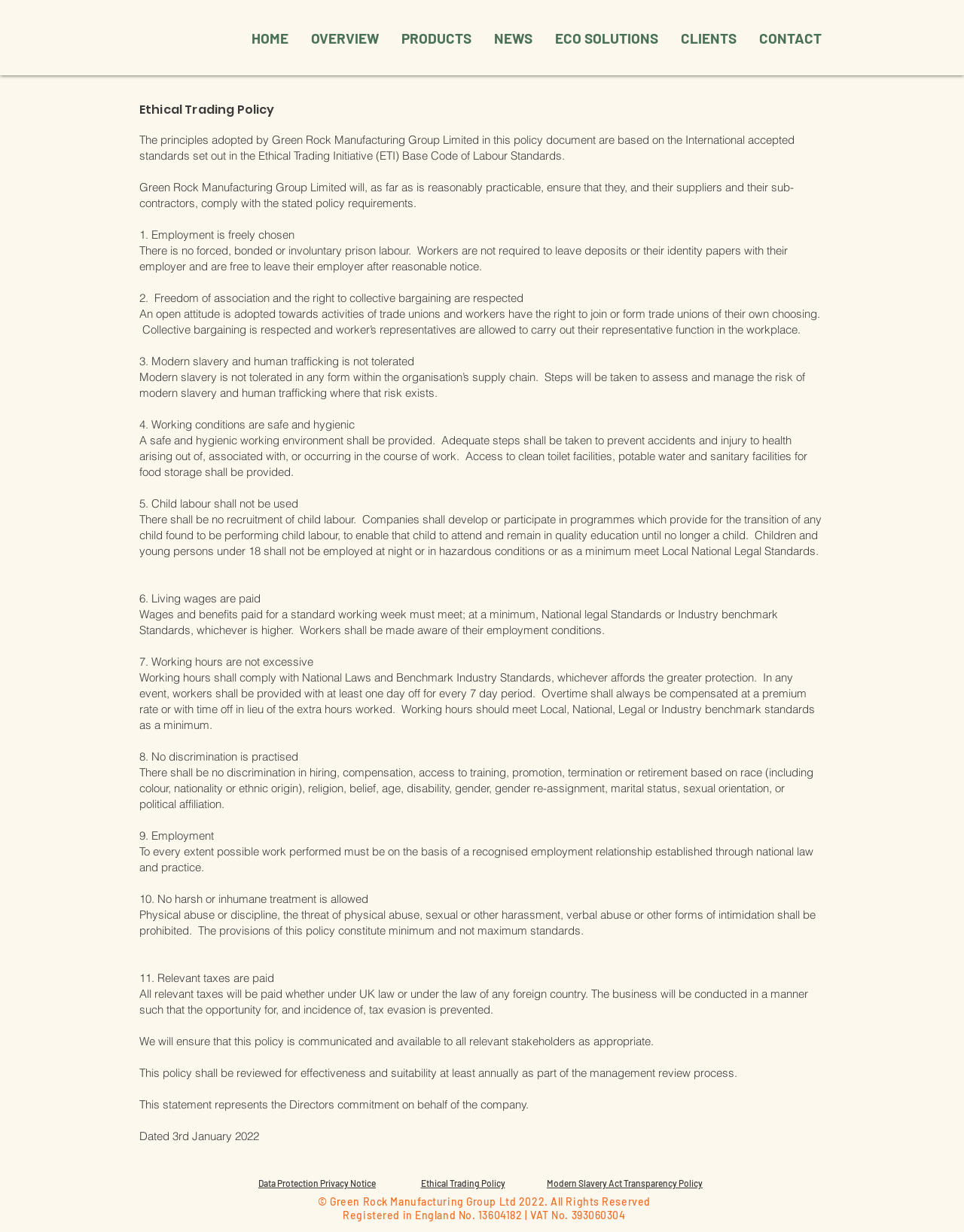Find the bounding box coordinates for the area you need to click to carry out the instruction: "Read Ethical Trading Policy". The coordinates should be four float numbers between 0 and 1, indicated as [left, top, right, bottom].

[0.145, 0.081, 0.502, 0.097]